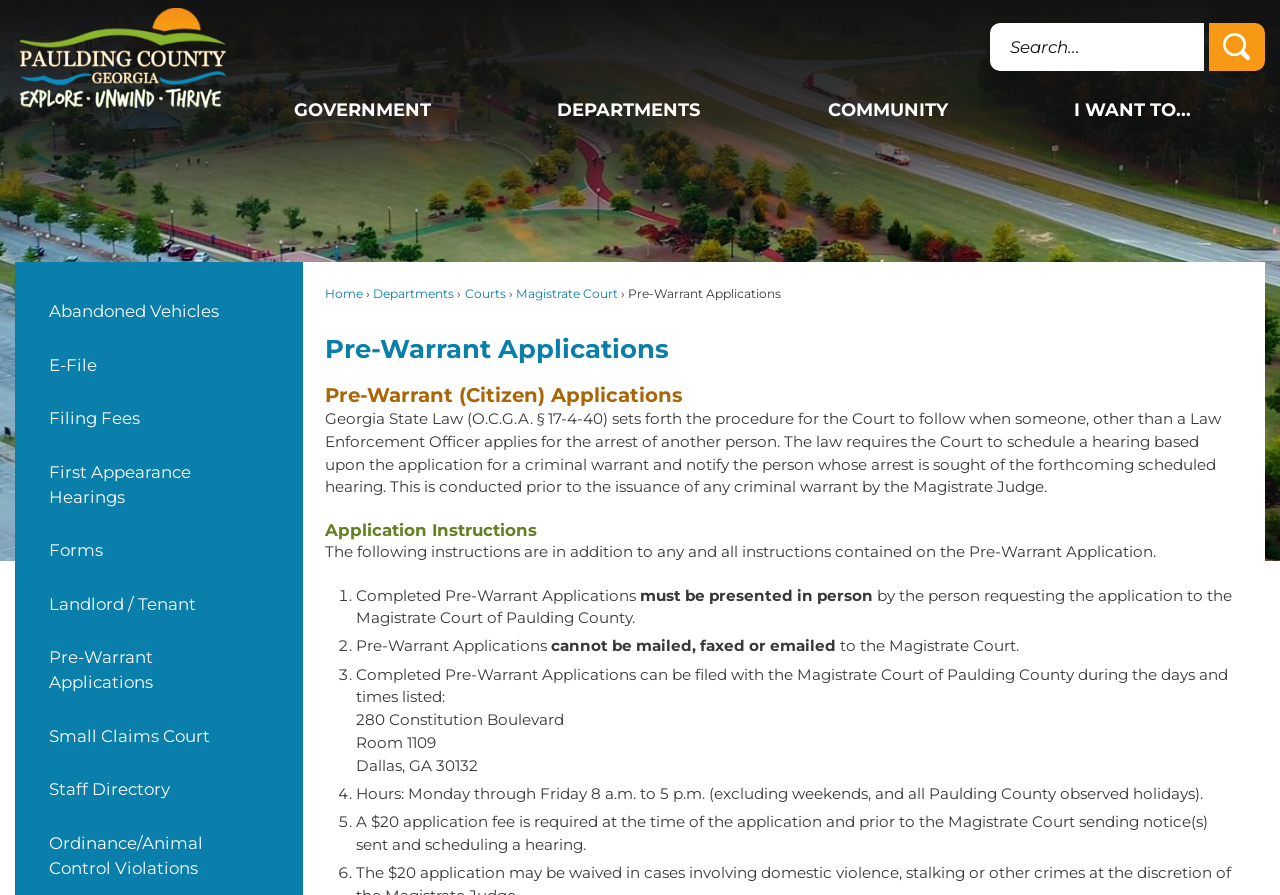Respond to the following query with just one word or a short phrase: 
What is the required fee for a Pre-Warrant Application?

$20